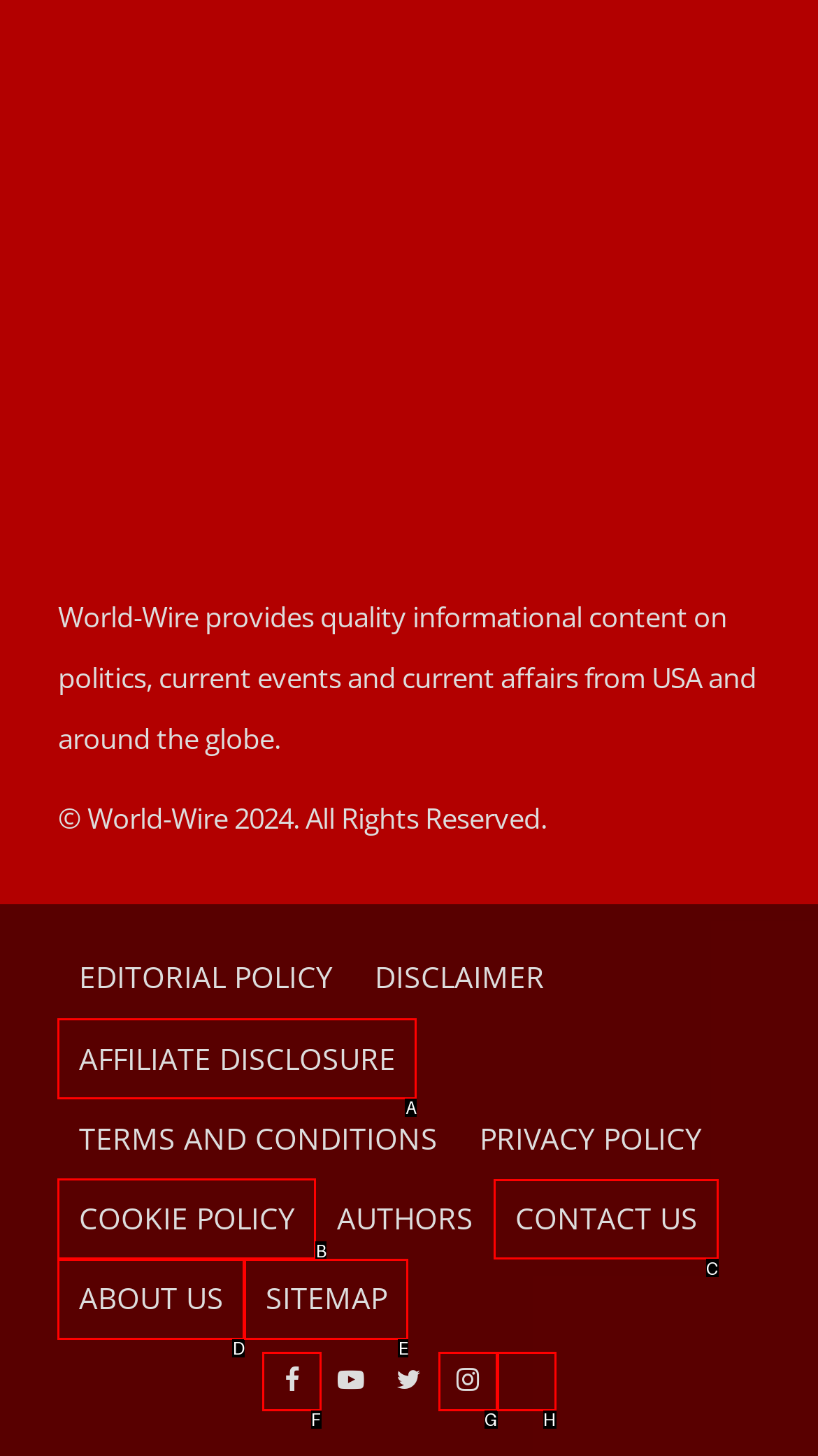Point out the HTML element I should click to achieve the following task: Contact us Provide the letter of the selected option from the choices.

C